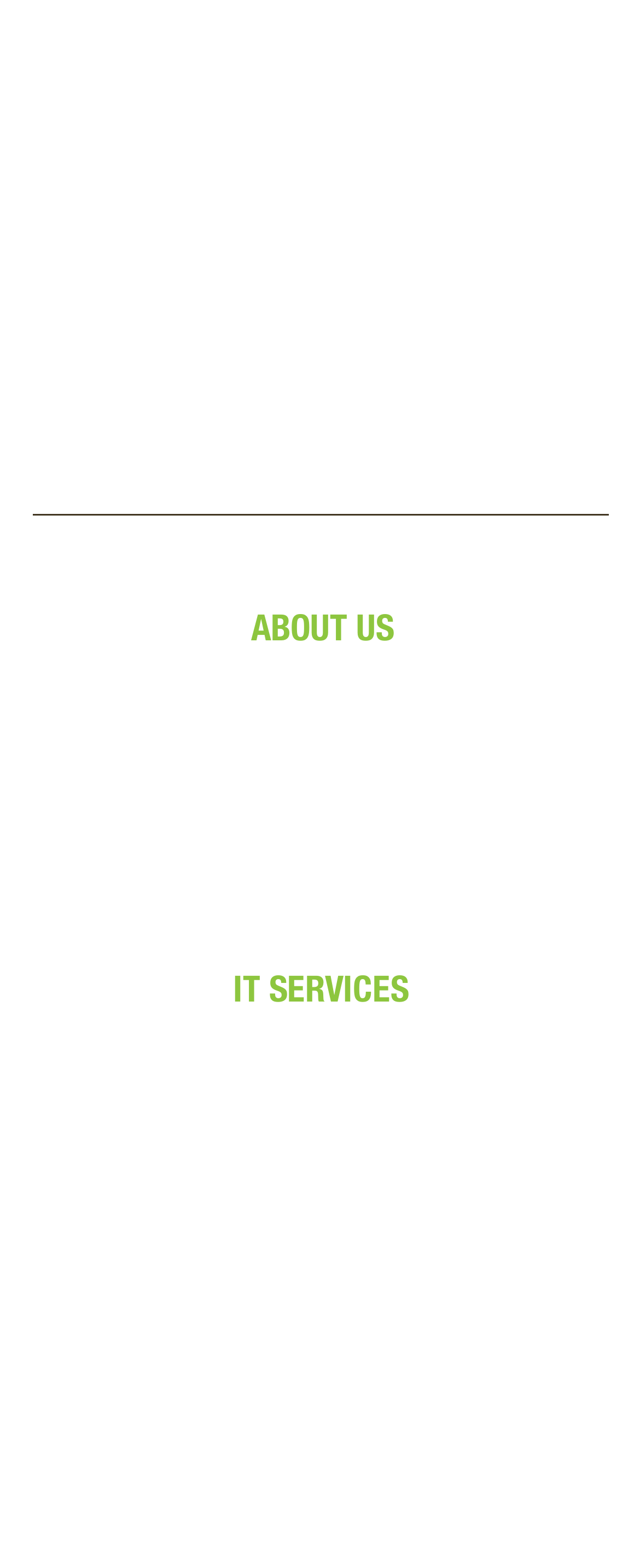Bounding box coordinates must be specified in the format (top-left x, top-left y, bottom-right x, bottom-right y). All values should be floating point numbers between 0 and 1. What are the bounding box coordinates of the UI element described as: Helpdesk Support

[0.342, 0.721, 0.658, 0.753]